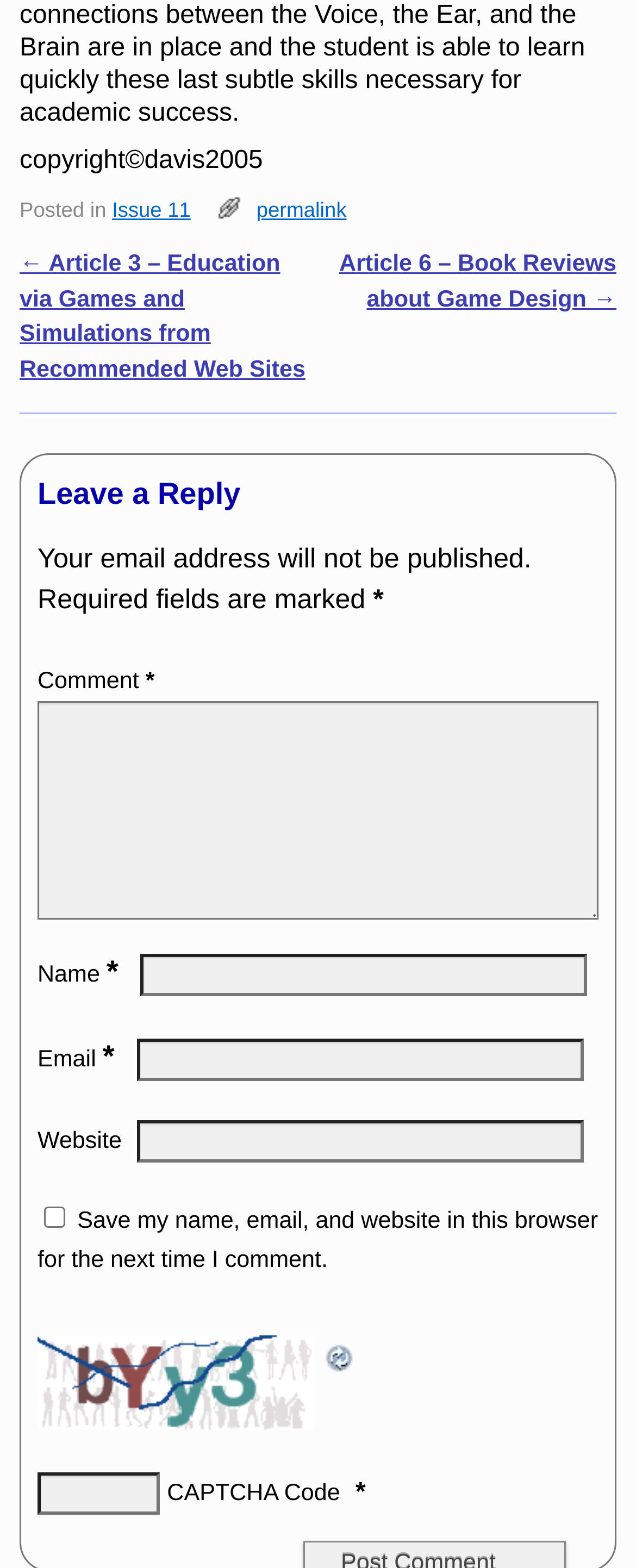Reply to the question with a single word or phrase:
What is the purpose of the 'Leave a Reply' section?

To comment on the article